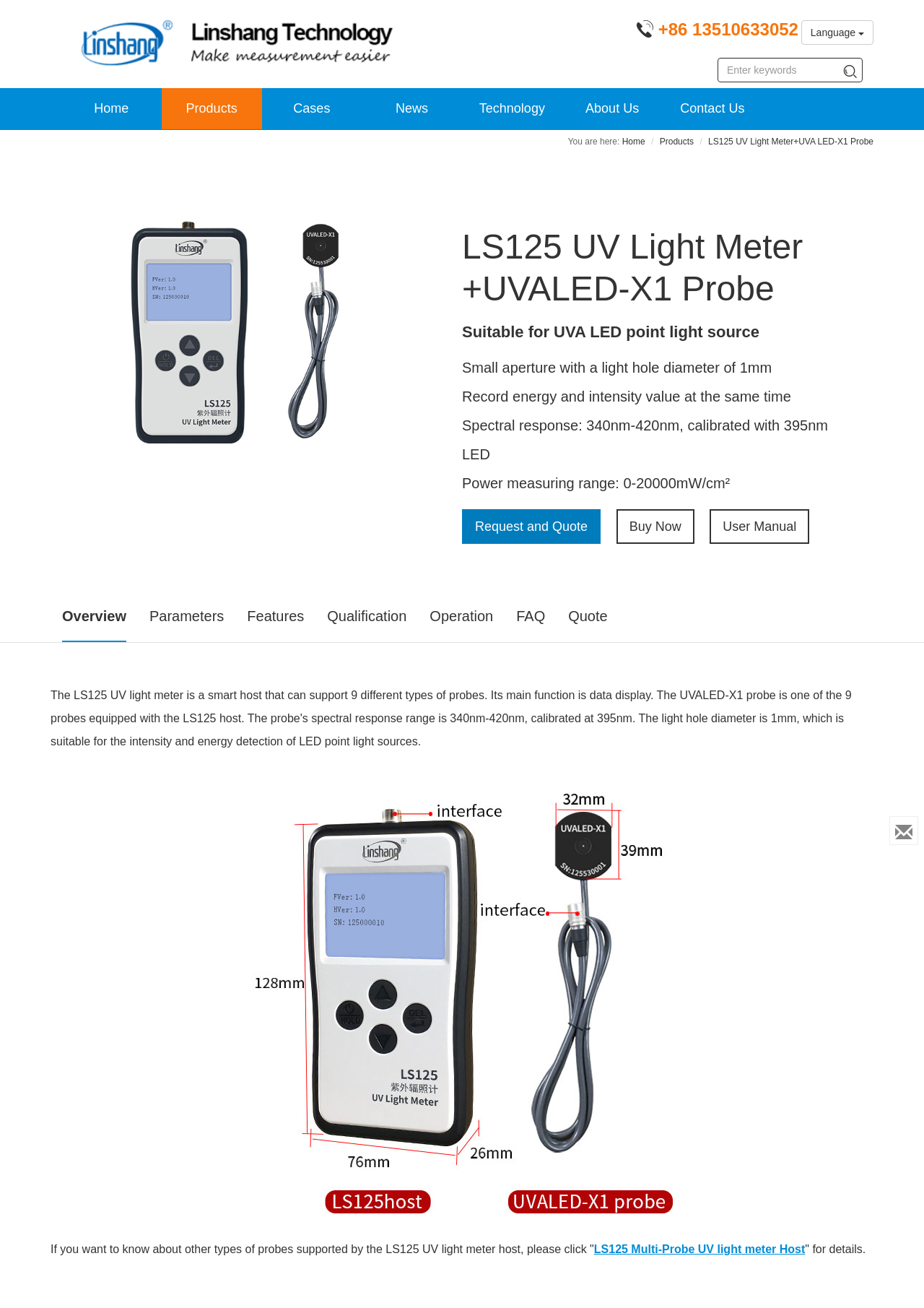Generate a thorough caption that explains the contents of the webpage.

The webpage is about the Linshang LS125 UVA LED-X1 UV radiometer, a device used to measure the intensity and energy of point or spot LED light sources. At the top left, there is a logo of Linshang Technology with a link to the company's homepage. Next to it, there is a phone number displayed. A language selection button is located at the top right corner.

Below the top section, there is a navigation menu with links to various pages, including Home, Products, Cases, News, Technology, About Us, and Contact Us. On the right side of the navigation menu, there is a search bar with a textbox and a search button.

The main content of the page is divided into sections, including an overview, parameters, features, qualification, operation, FAQ, and quote. The overview section has a heading that describes the product, followed by several paragraphs of text that provide more information about the device. There are also several buttons, including "Request and Quote", "Buy Now", and "User Manual".

On the right side of the main content, there is a figure that takes up most of the space. Below the figure, there is a paragraph of text that provides additional information about other types of probes supported by the LS125 UV light meter host, with a link to a related page.

At the bottom right corner of the page, there is a link to an Enquiry page.